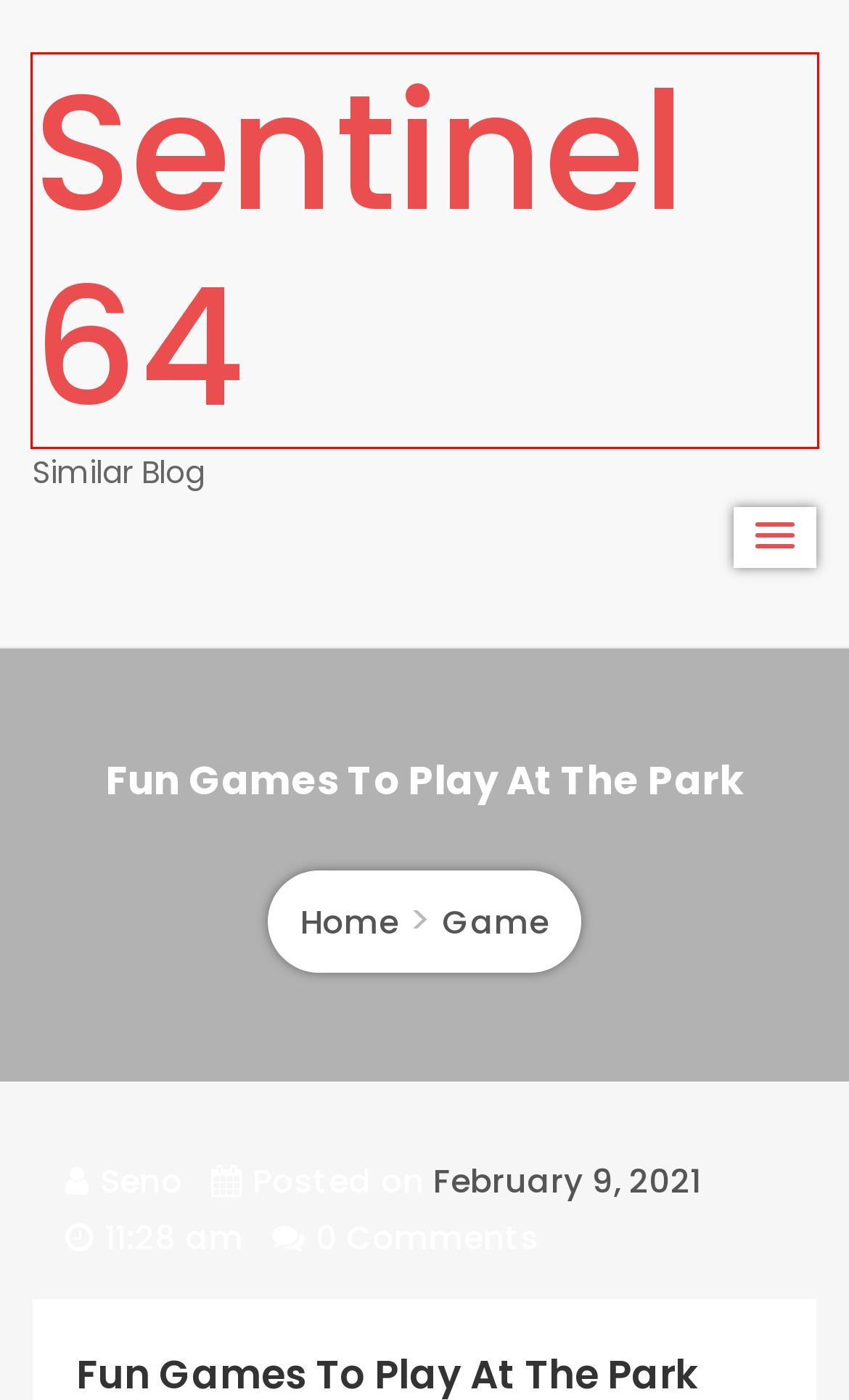You are given a screenshot of a webpage with a red rectangle bounding box around a UI element. Select the webpage description that best matches the new webpage after clicking the element in the bounding box. Here are the candidates:
A. March 2022 – Sentinel 64
B. October 2022 – Sentinel 64
C. December 2020 – Sentinel 64
D. February 2023 – Sentinel 64
E. November 2022 – Sentinel 64
F. April 2022 – Sentinel 64
G. Sentinel 64 – Similar Blog
H. Game – Sentinel 64

G